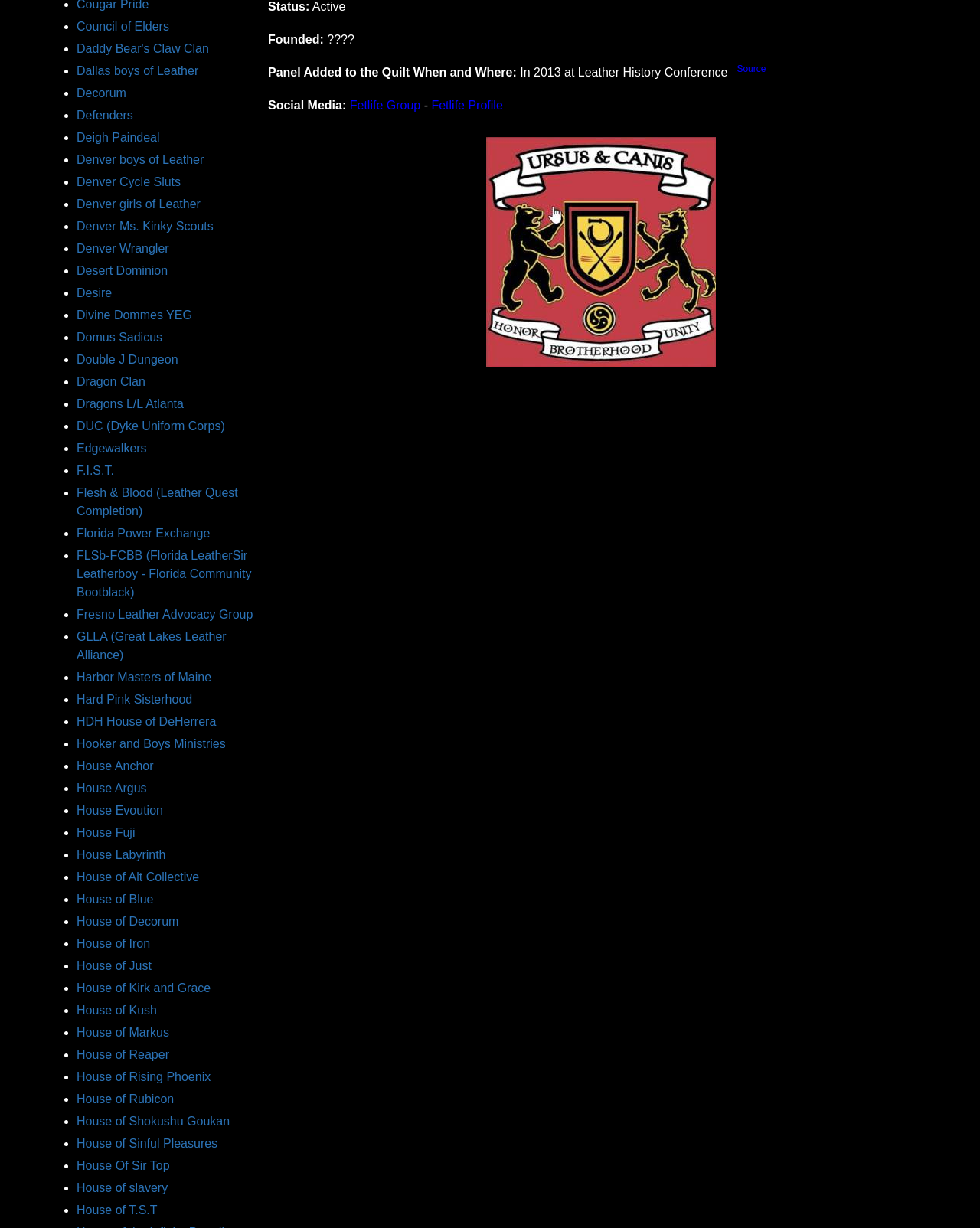Answer the following query concisely with a single word or phrase:
What is the purpose of the list markers?

To indicate list items